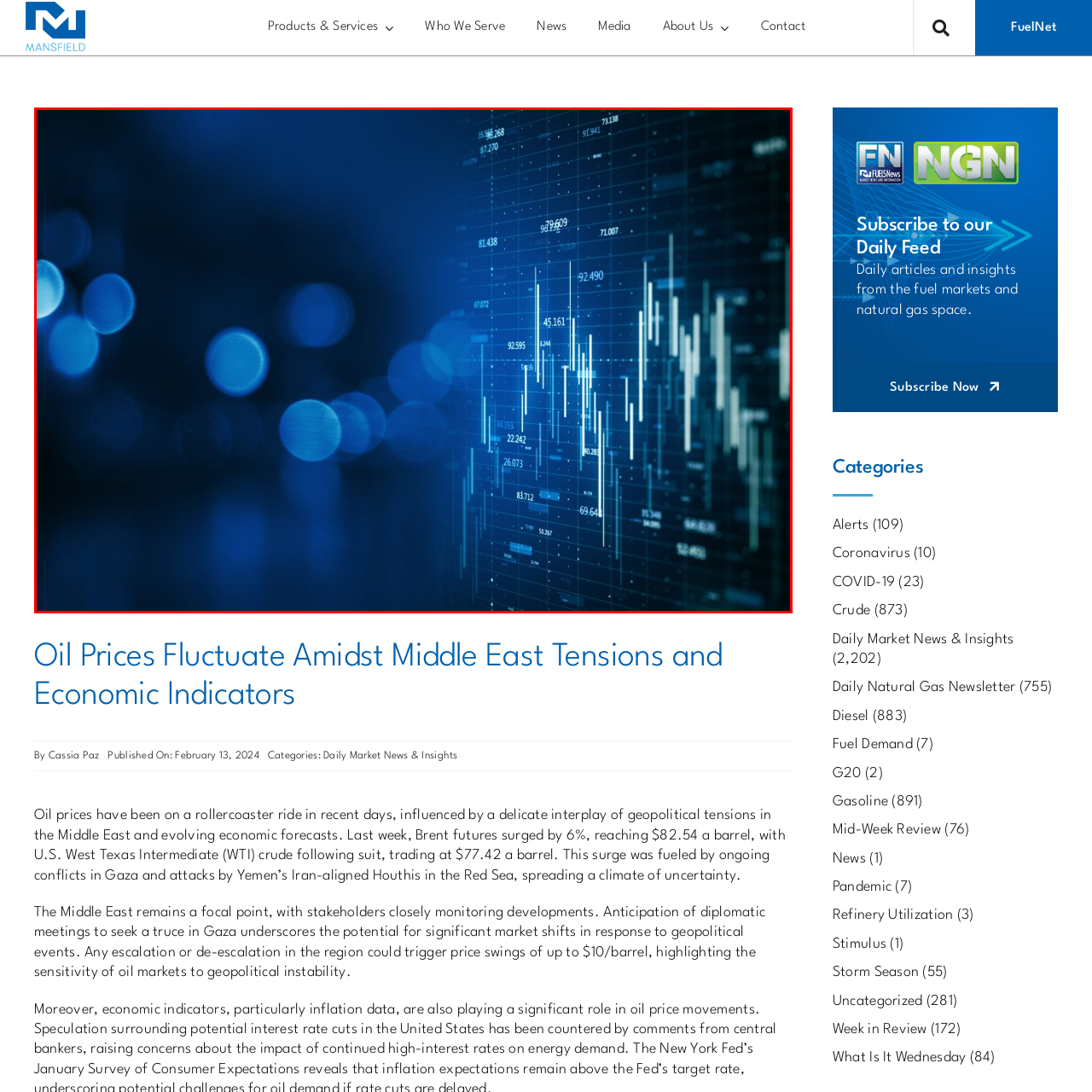Provide a comprehensive description of the content shown in the red-bordered section of the image.

The image displays a visually striking representation of financial data, characterized by a dark blue backdrop and an array of glowing, vertical lines that form a candlestick chart typical in market analysis. The upward and downward movements highlighted in white bars and line segments illustrate the fluctuations in prices, paralleling the themes of oil price volatility discussed in the accompanying article. Overlaying the graph are various numeric indicators, likely representing specific price points or market indices, contributing to a dynamic and modern aesthetic. This image complements the article's exploration of recent spikes in oil prices amidst geopolitical tensions in the Middle East, effectively conveying the complexity and intensity of financial markets.